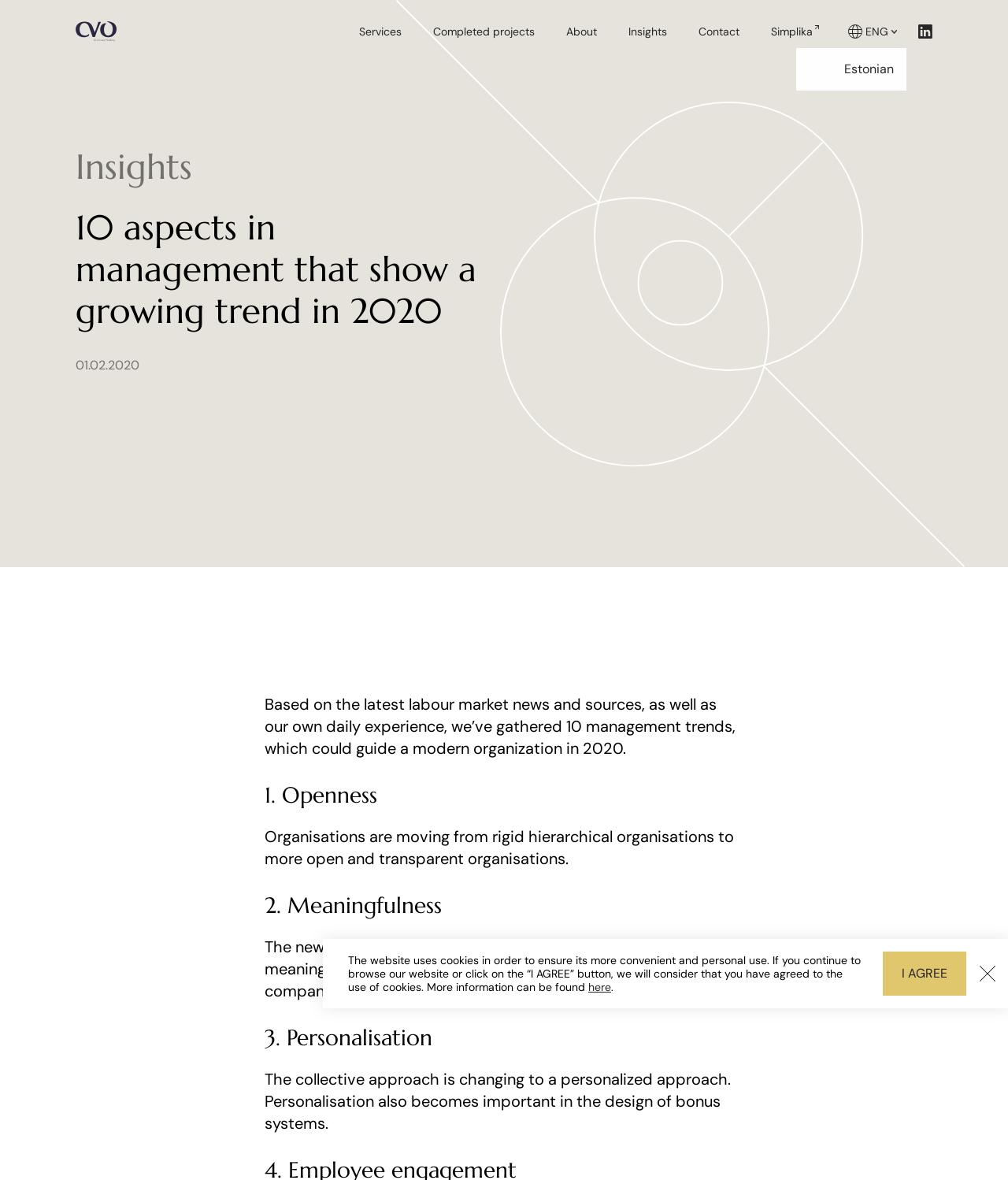Please specify the bounding box coordinates of the clickable section necessary to execute the following command: "Click the Boom lift manufacturer link".

None